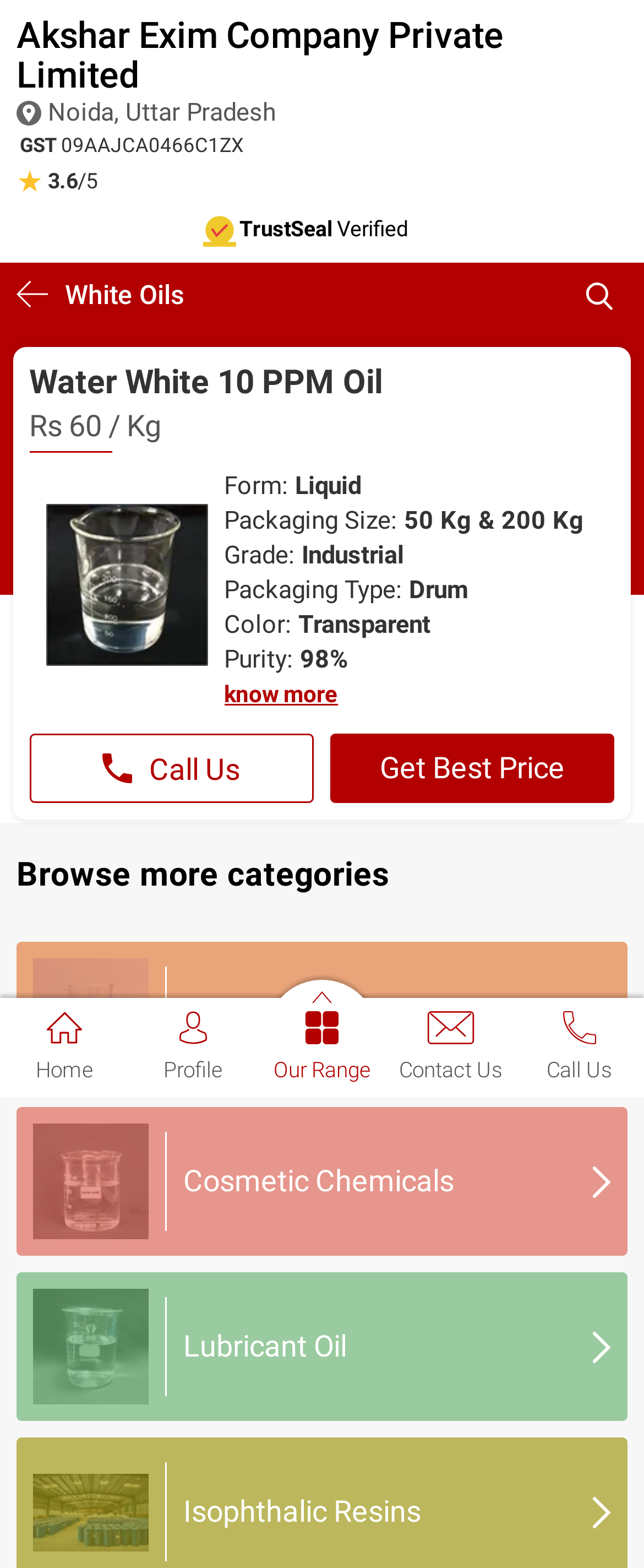What is the packaging size of Water White 10 PPM Oil?
Look at the image and respond with a one-word or short phrase answer.

50 Kg & 200 Kg